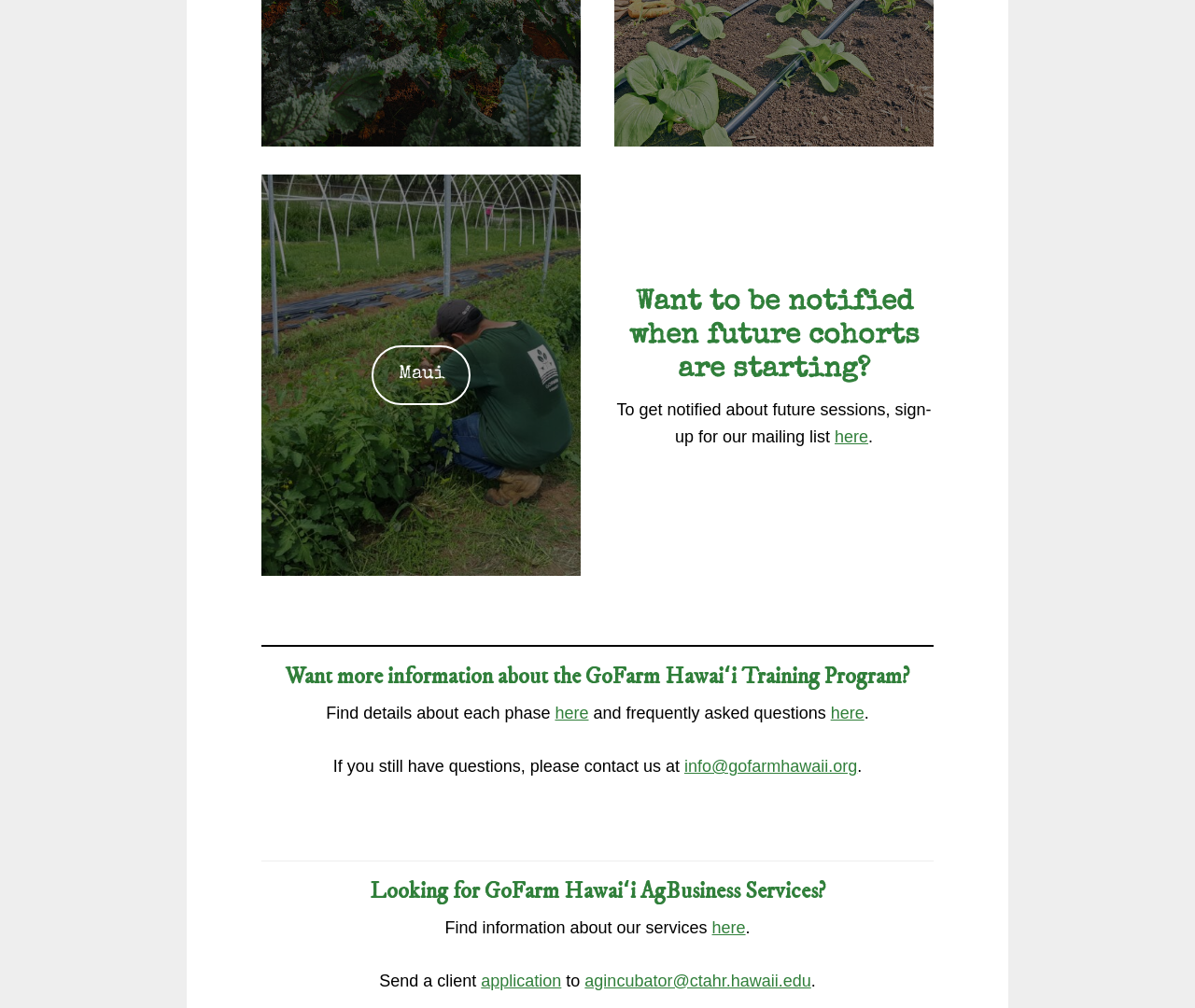Show me the bounding box coordinates of the clickable region to achieve the task as per the instruction: "Contact us".

[0.573, 0.751, 0.717, 0.77]